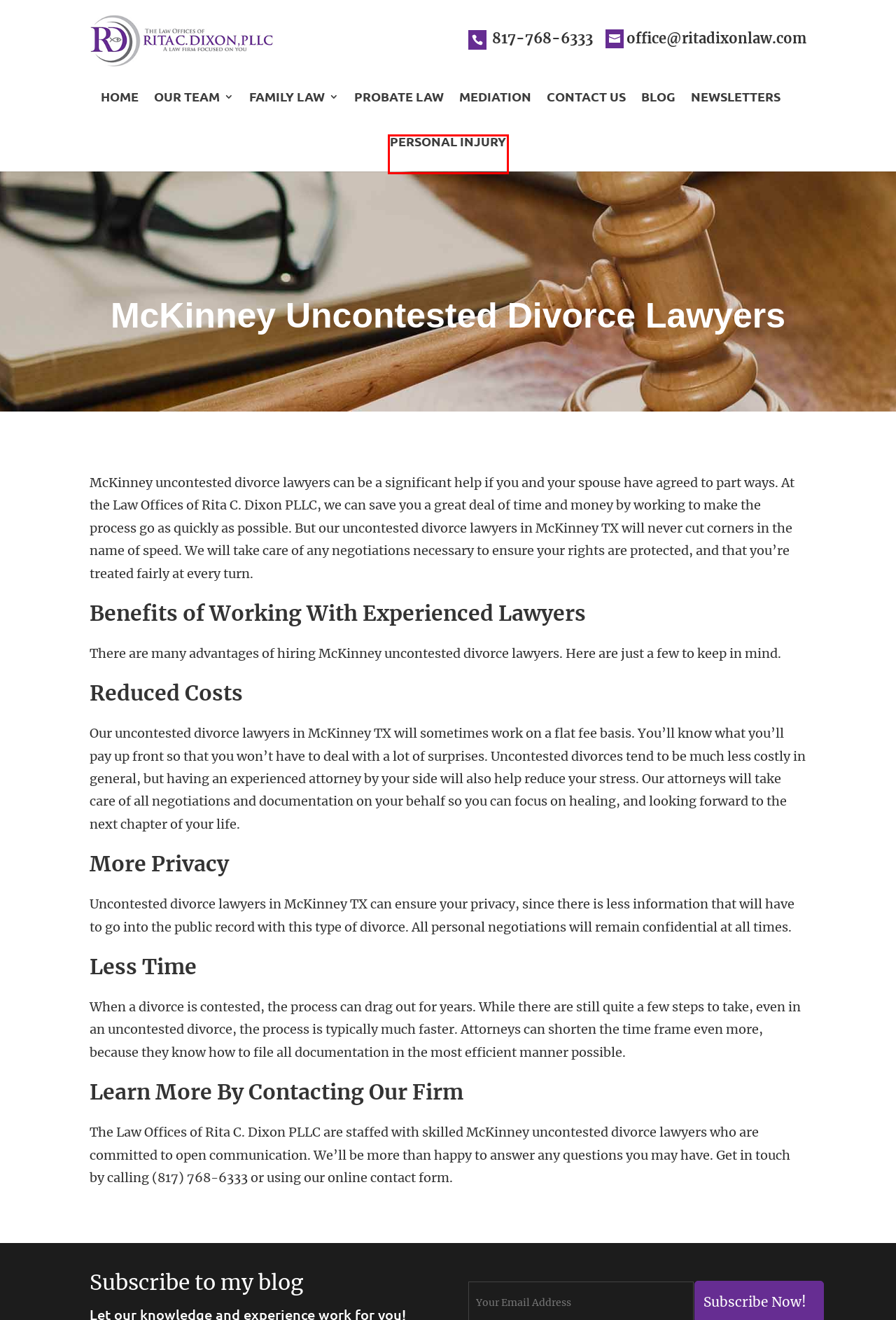Observe the provided screenshot of a webpage that has a red rectangle bounding box. Determine the webpage description that best matches the new webpage after clicking the element inside the red bounding box. Here are the candidates:
A. Blog - The Law Offices of Rita C. Dixon PLLC
B. Family Law - The Law Offices of Rita C. Dixon PLLC
C. Newsletters - The Law Offices of Rita C. Dixon PLLC
D. Contact Us - The Law Offices of Rita C. Dixon PLLC
E. Mediation - The Law Offices of Rita C. Dixon PLLC
F. Probate Law - The Law Offices of Rita C. Dixon PLLC
G. Personal Injury - The Law Offices of Rita C. Dixon PLLC
H. Our Team - The Law Offices of Rita C. Dixon PLLC

G